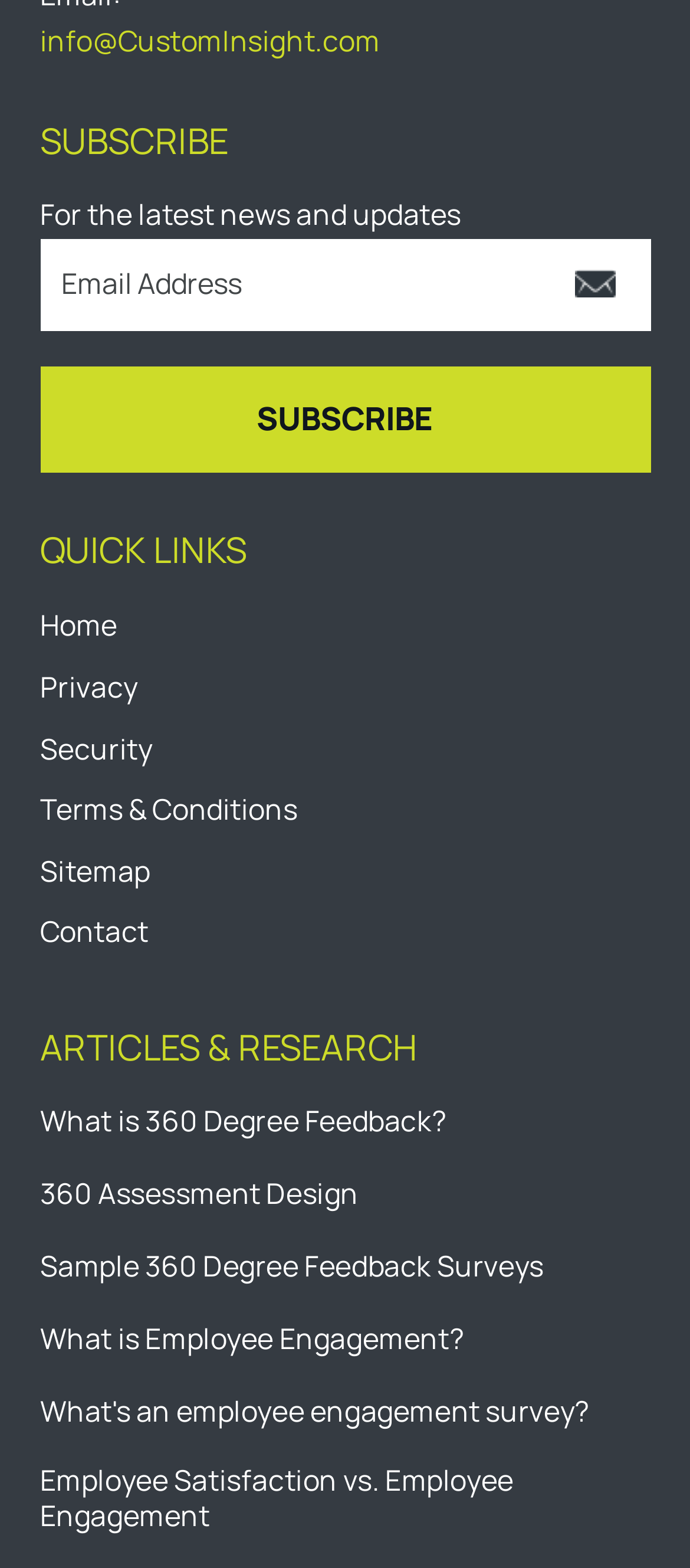What is the purpose of the textbox?
Based on the image, answer the question with as much detail as possible.

The textbox is located under the heading 'SUBSCRIBE' and has a label 'For the latest news and updates', so it is likely used to input an email address to subscribe to a newsletter or updates.